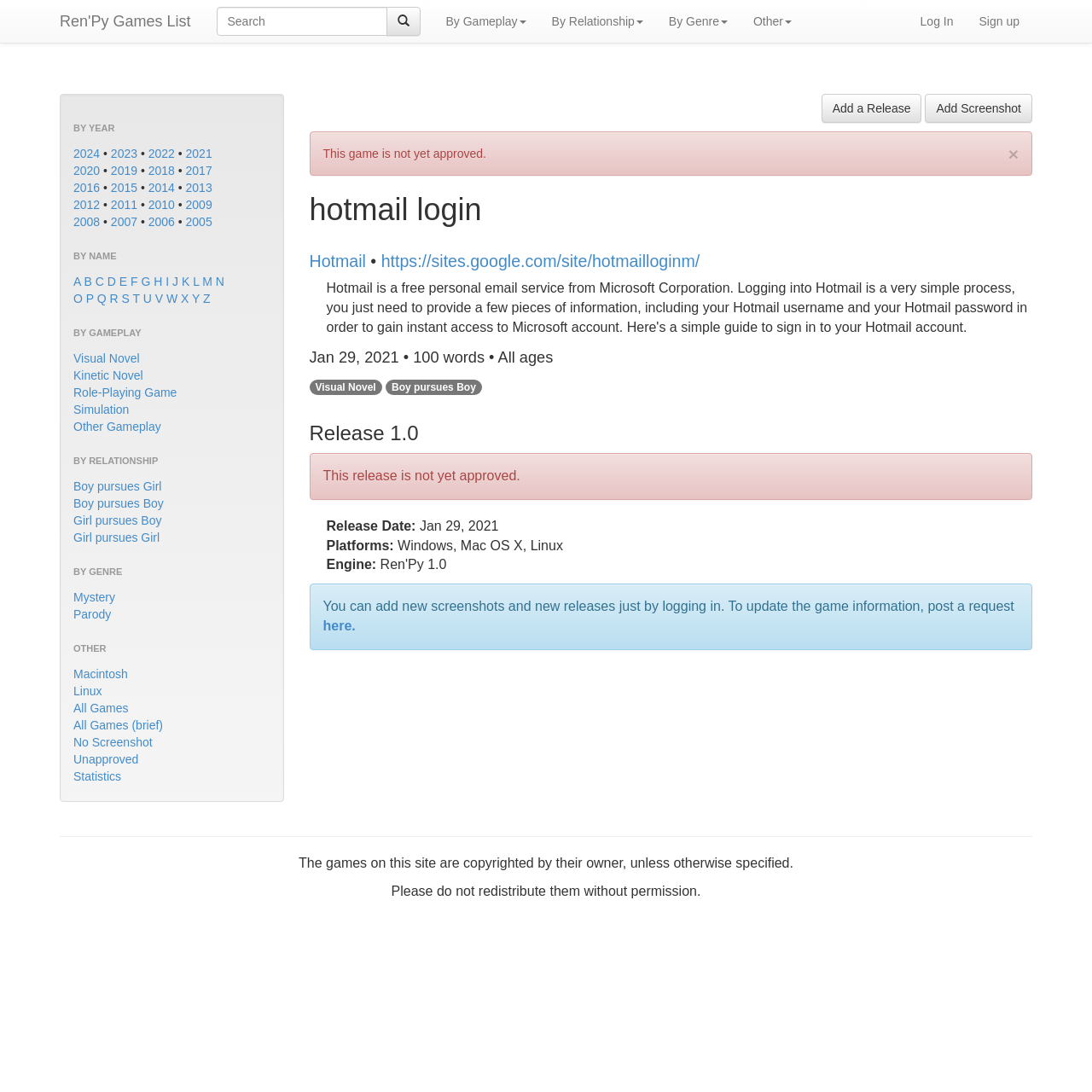Based on the element description 2006, identify the bounding box of the UI element in the given webpage screenshot. The coordinates should be in the format (top-left x, top-left y, bottom-right x, bottom-right y) and must be between 0 and 1.

[0.136, 0.197, 0.16, 0.209]